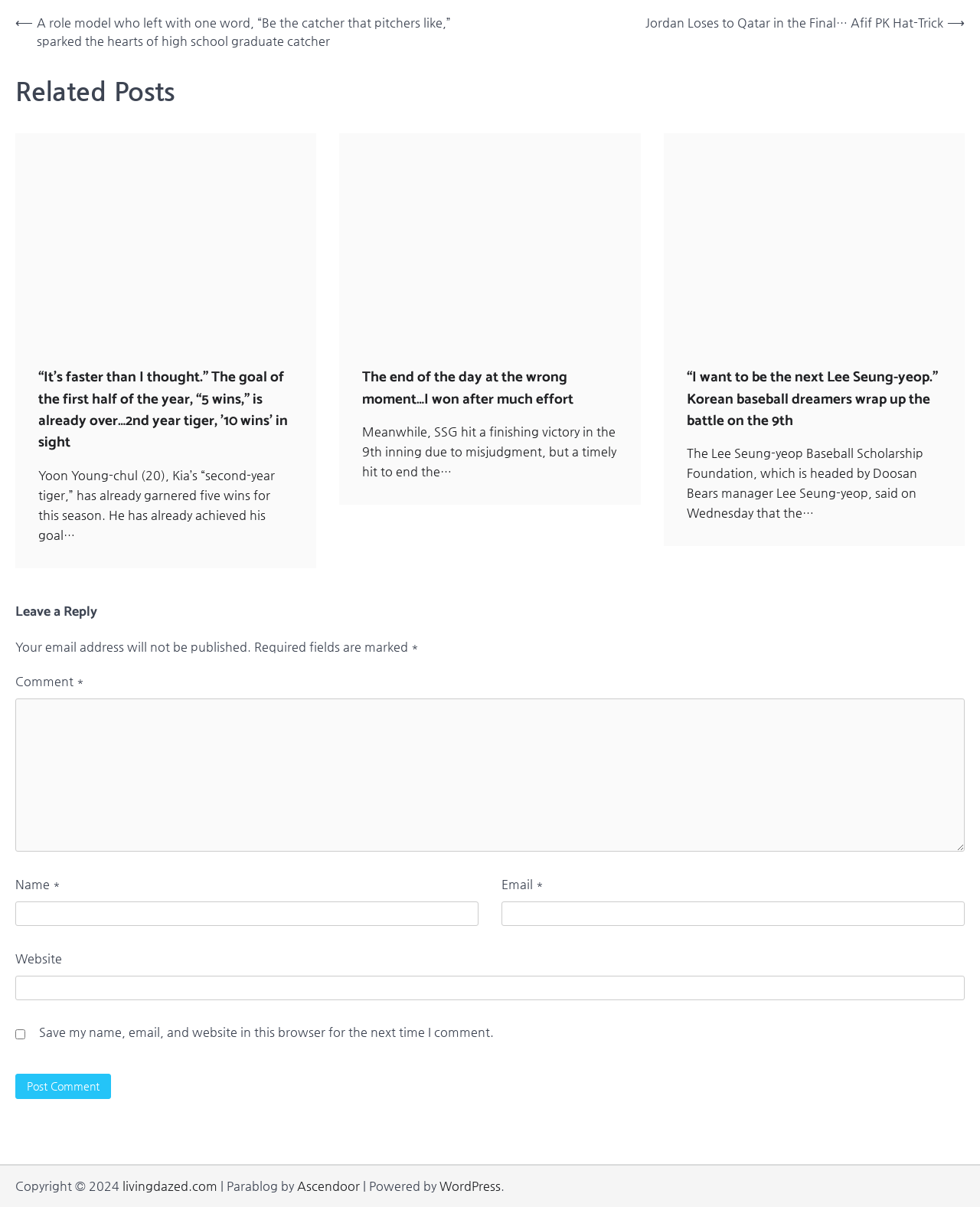How many articles are there in the related posts section?
Using the image, respond with a single word or phrase.

3